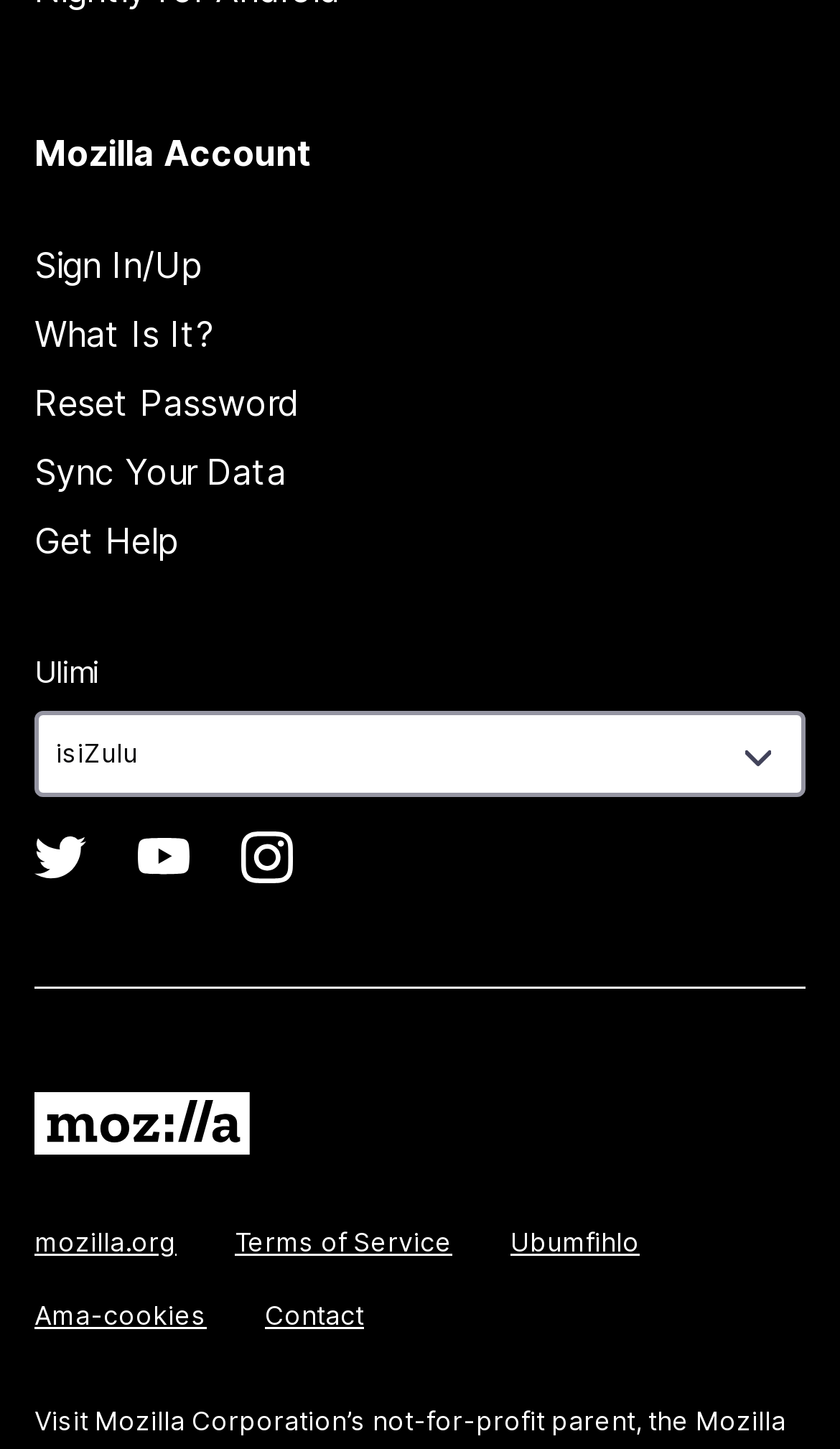Could you highlight the region that needs to be clicked to execute the instruction: "Get help"?

[0.041, 0.358, 0.21, 0.388]